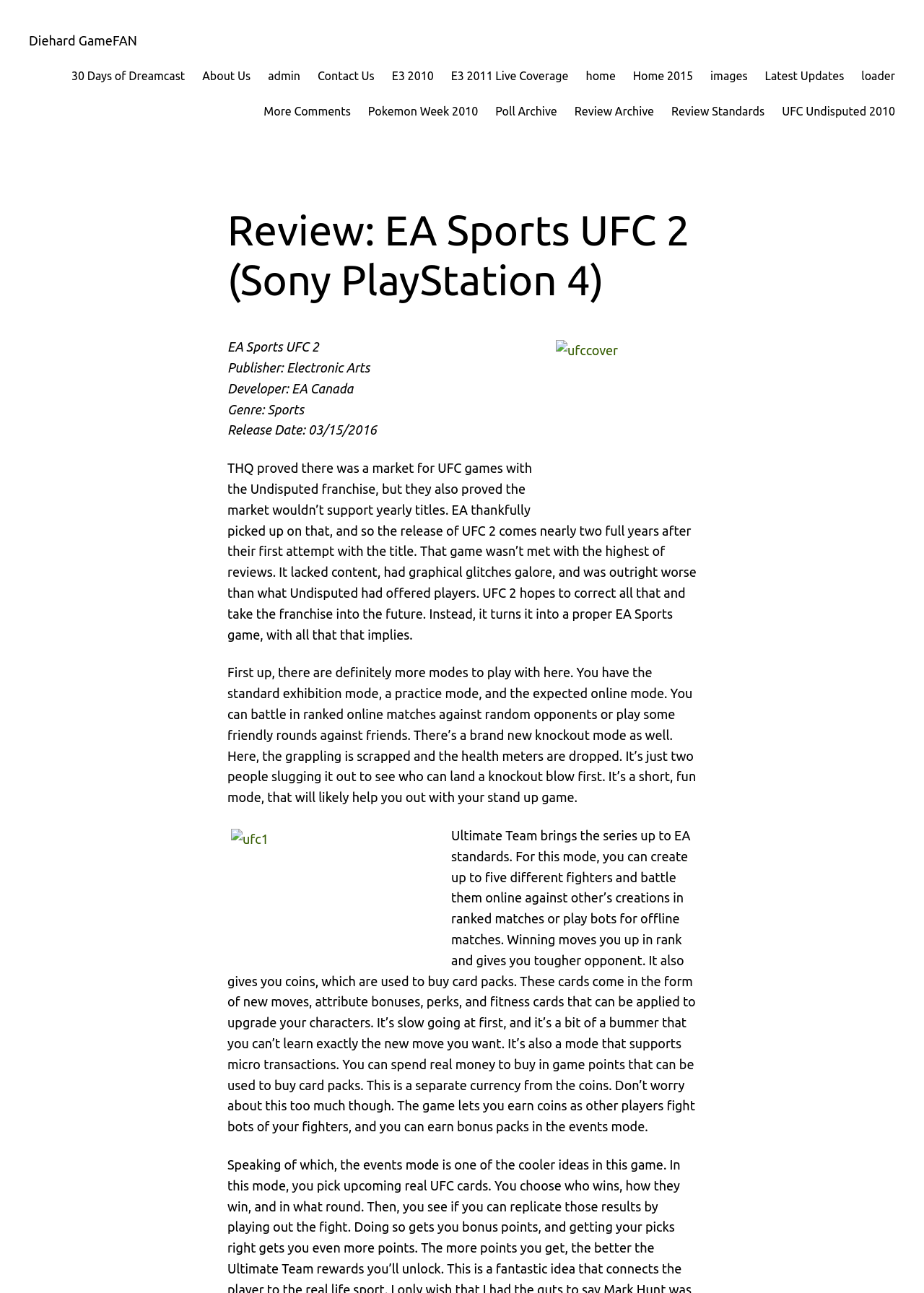Give a one-word or one-phrase response to the question: 
What is the release date of the game?

03/15/2016